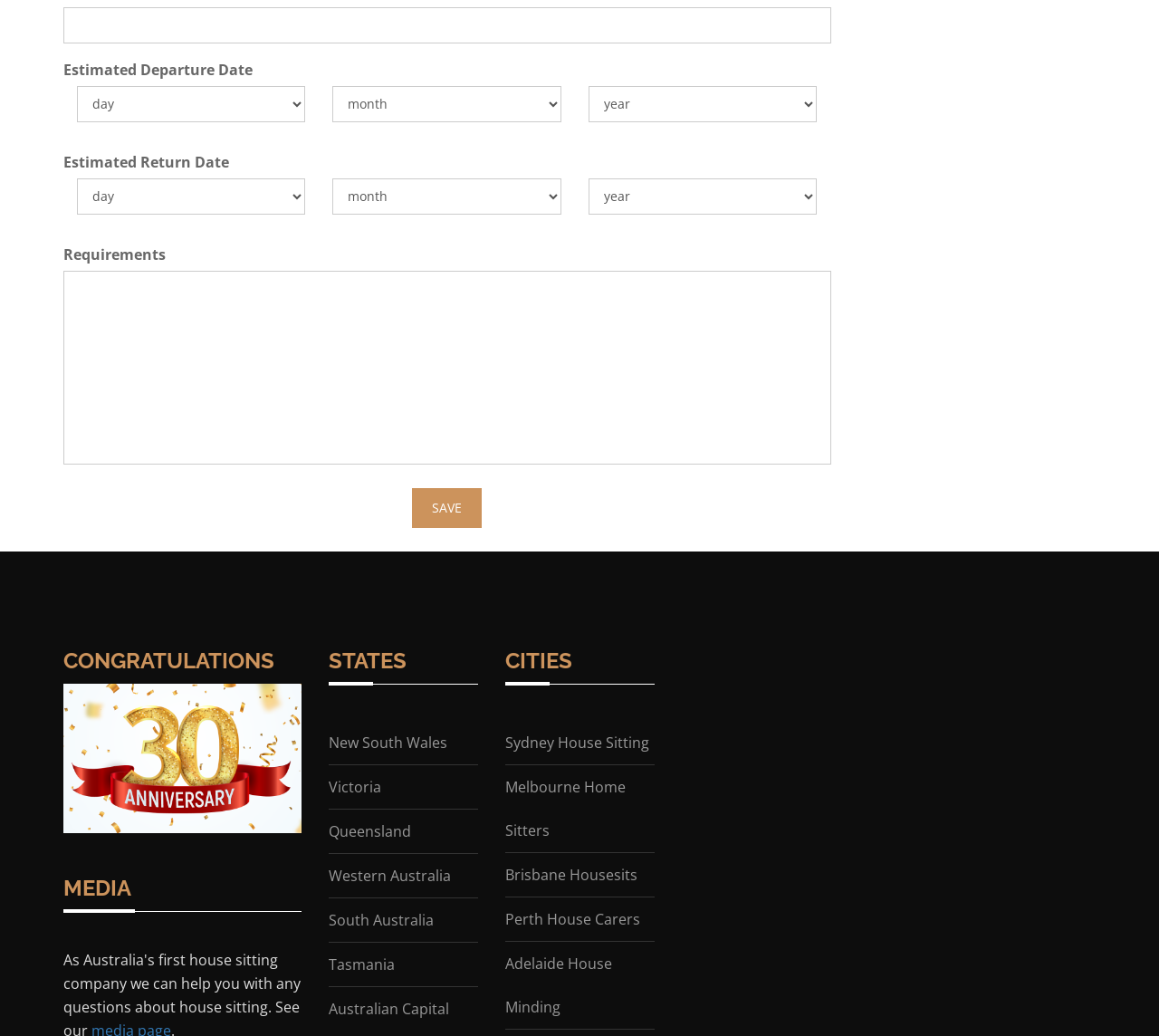What is the image above the 'CONGRATULATIONS' heading?
Craft a detailed and extensive response to the question.

The image above the 'CONGRATULATIONS' heading has a description 'Celebrating 30 years', indicating that it is a celebratory image, possibly related to an anniversary or milestone.